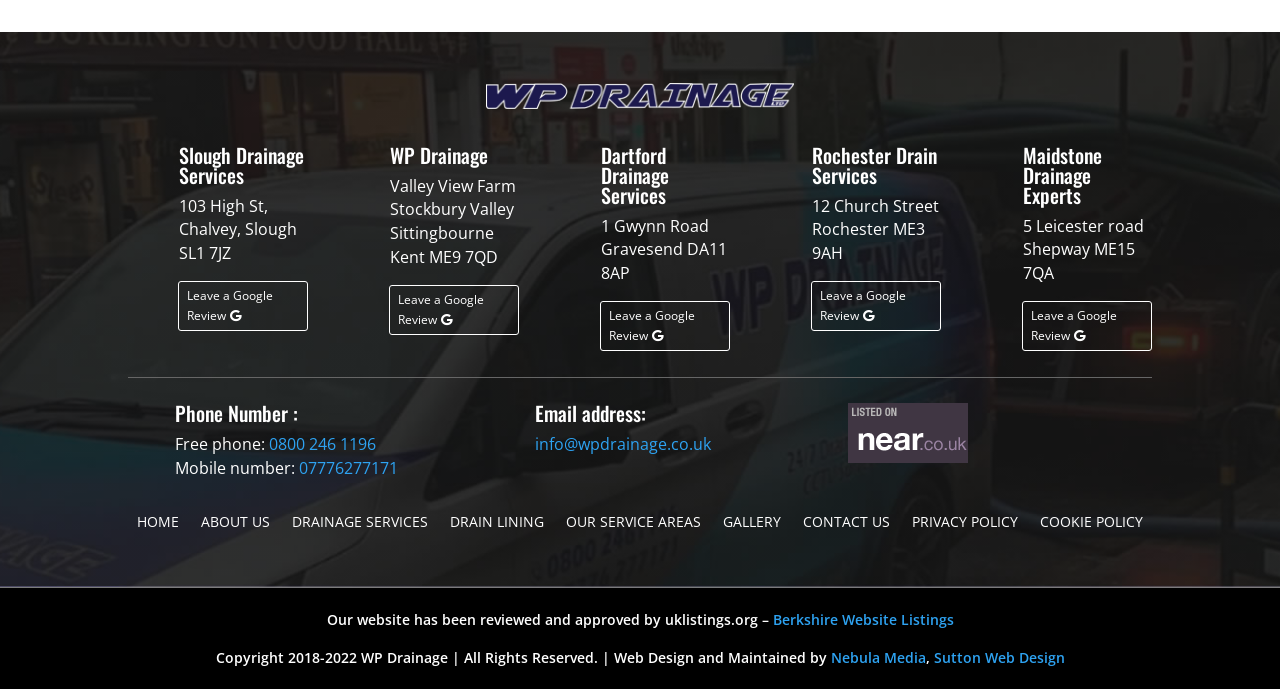Find the bounding box coordinates for the area that should be clicked to accomplish the instruction: "Click on the 'HOME' link".

[0.107, 0.747, 0.14, 0.779]